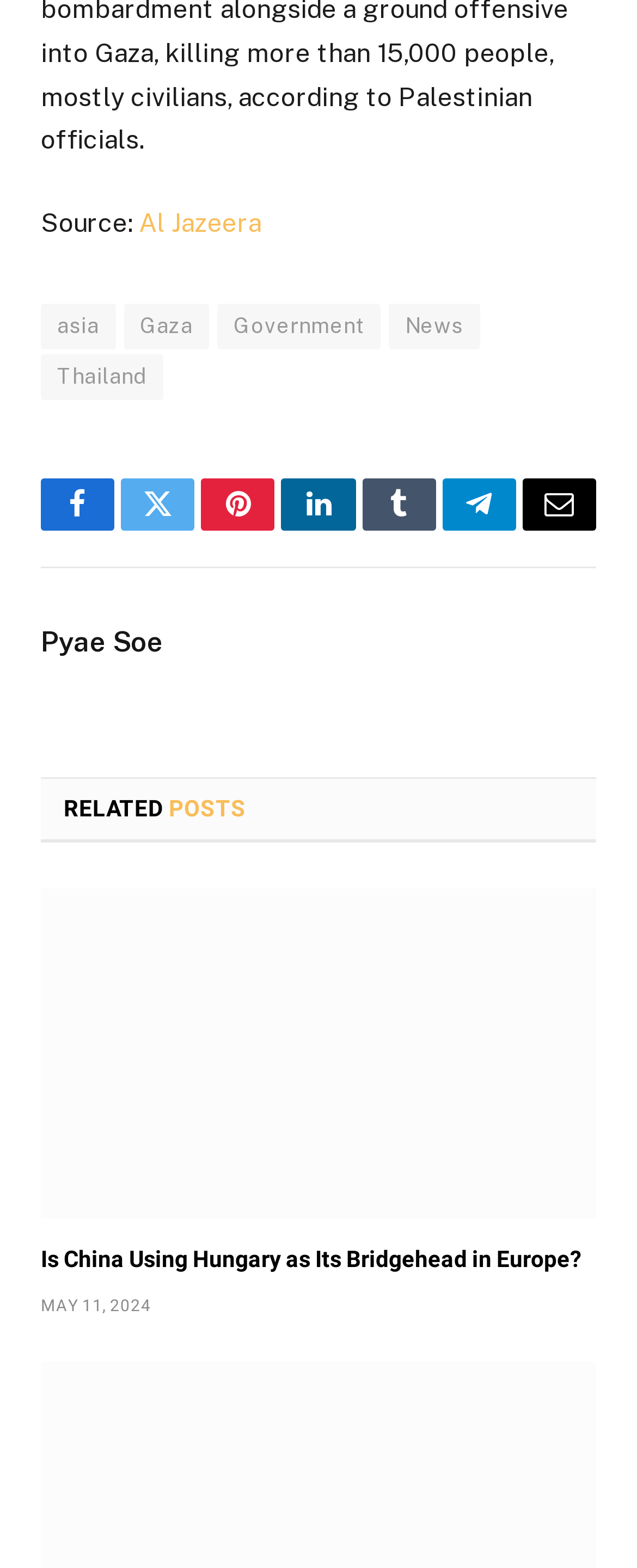Find the bounding box coordinates of the element to click in order to complete this instruction: "Visit the 'Gaza' page". The bounding box coordinates must be four float numbers between 0 and 1, denoted as [left, top, right, bottom].

[0.194, 0.193, 0.329, 0.223]